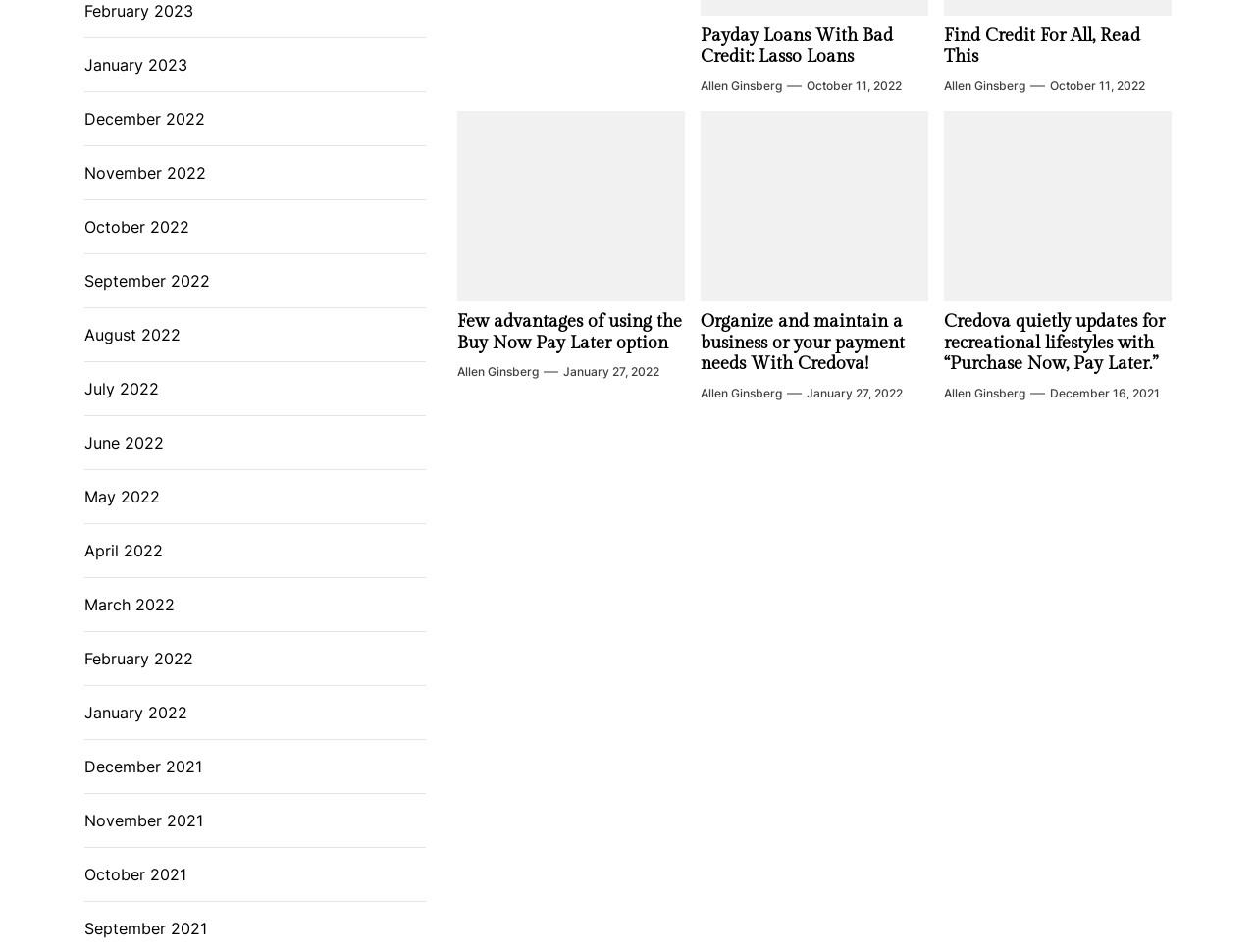Identify the bounding box for the described UI element. Provide the coordinates in (top-left x, top-left y, bottom-right x, bottom-right y) format with values ranging from 0 to 1: October 11, 2022October 13, 2022

[0.836, 0.081, 0.912, 0.1]